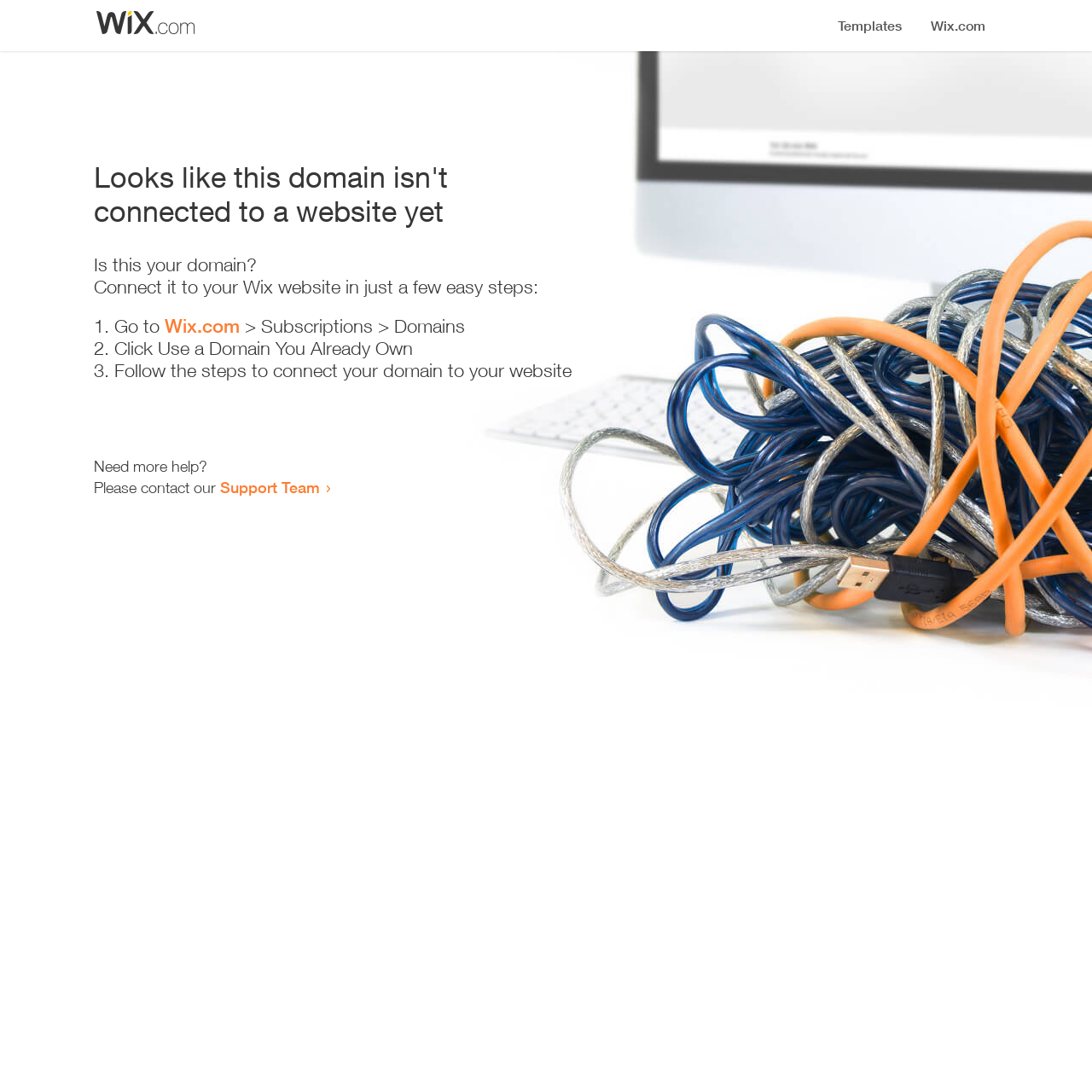Identify the headline of the webpage and generate its text content.

Looks like this domain isn't
connected to a website yet